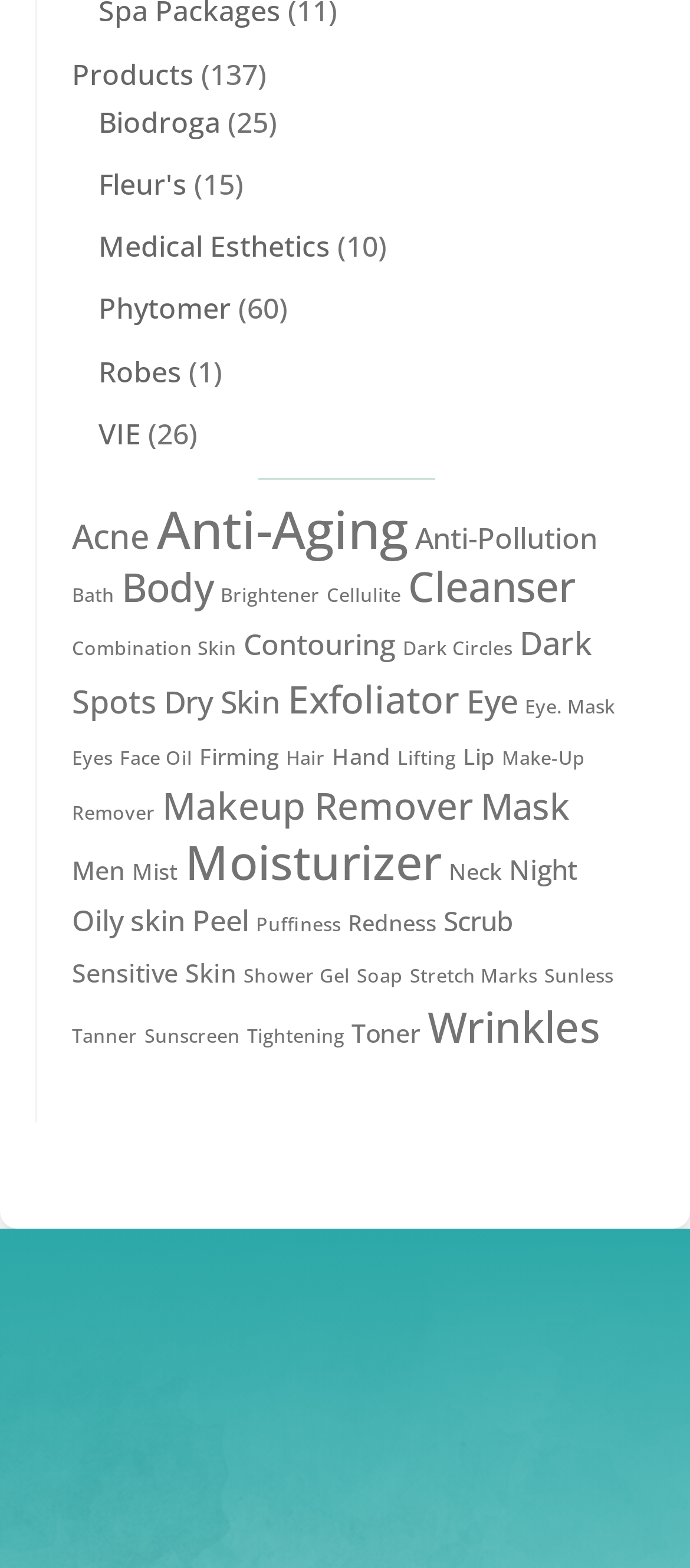Find the bounding box of the element with the following description: "Mist". The coordinates must be four float numbers between 0 and 1, formatted as [left, top, right, bottom].

[0.191, 0.545, 0.258, 0.566]